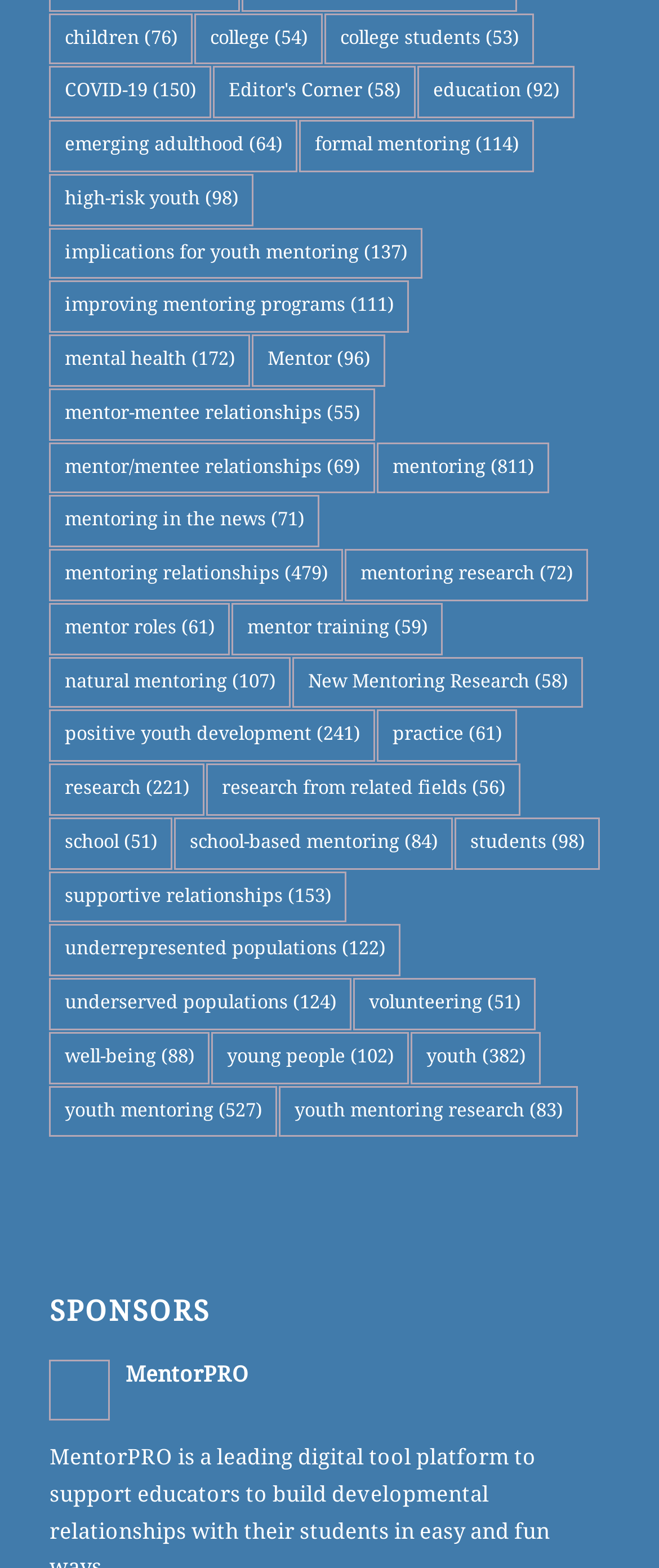Give a one-word or short phrase answer to this question: 
How many items are there in total?

3451